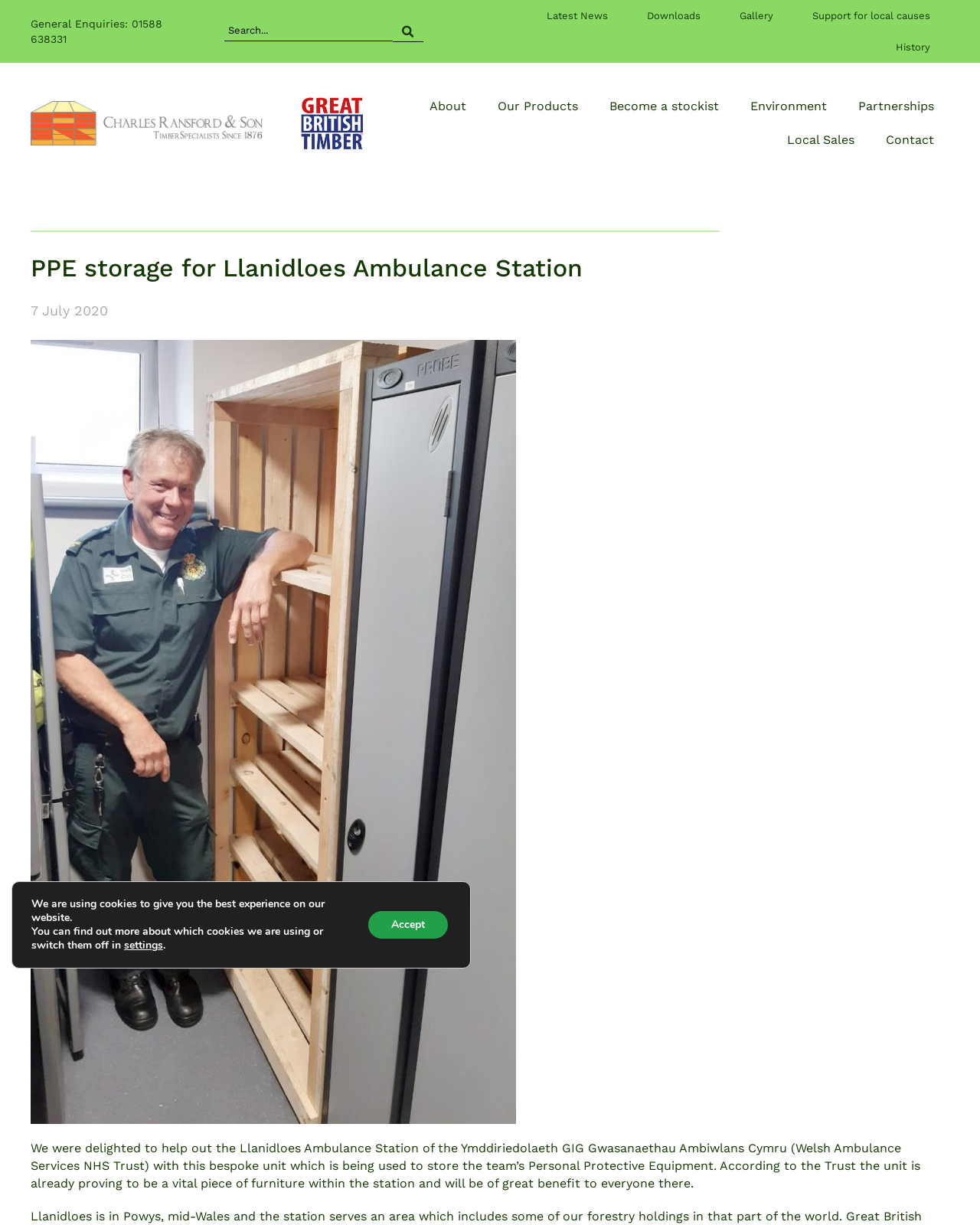Specify the bounding box coordinates of the area to click in order to execute this command: 'Learn about the company's history'. The coordinates should consist of four float numbers ranging from 0 to 1, and should be formatted as [left, top, right, bottom].

[0.895, 0.026, 0.969, 0.051]